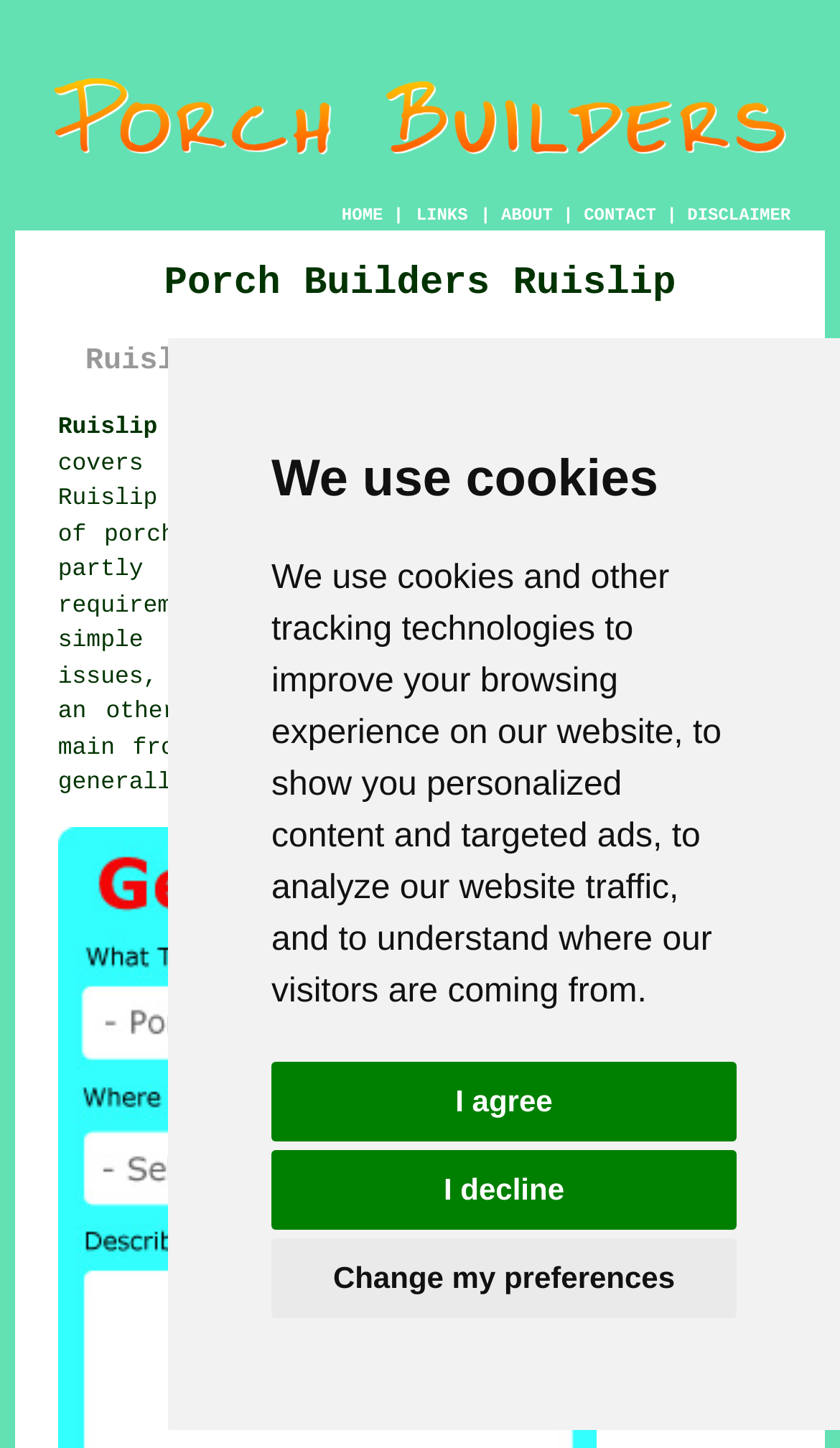How many navigation links are there?
Please utilize the information in the image to give a detailed response to the question.

By examining the webpage, I can see that there are 5 navigation links: 'HOME', 'ABOUT', 'CONTACT', 'LINKS', and 'DISCLAIMER'.